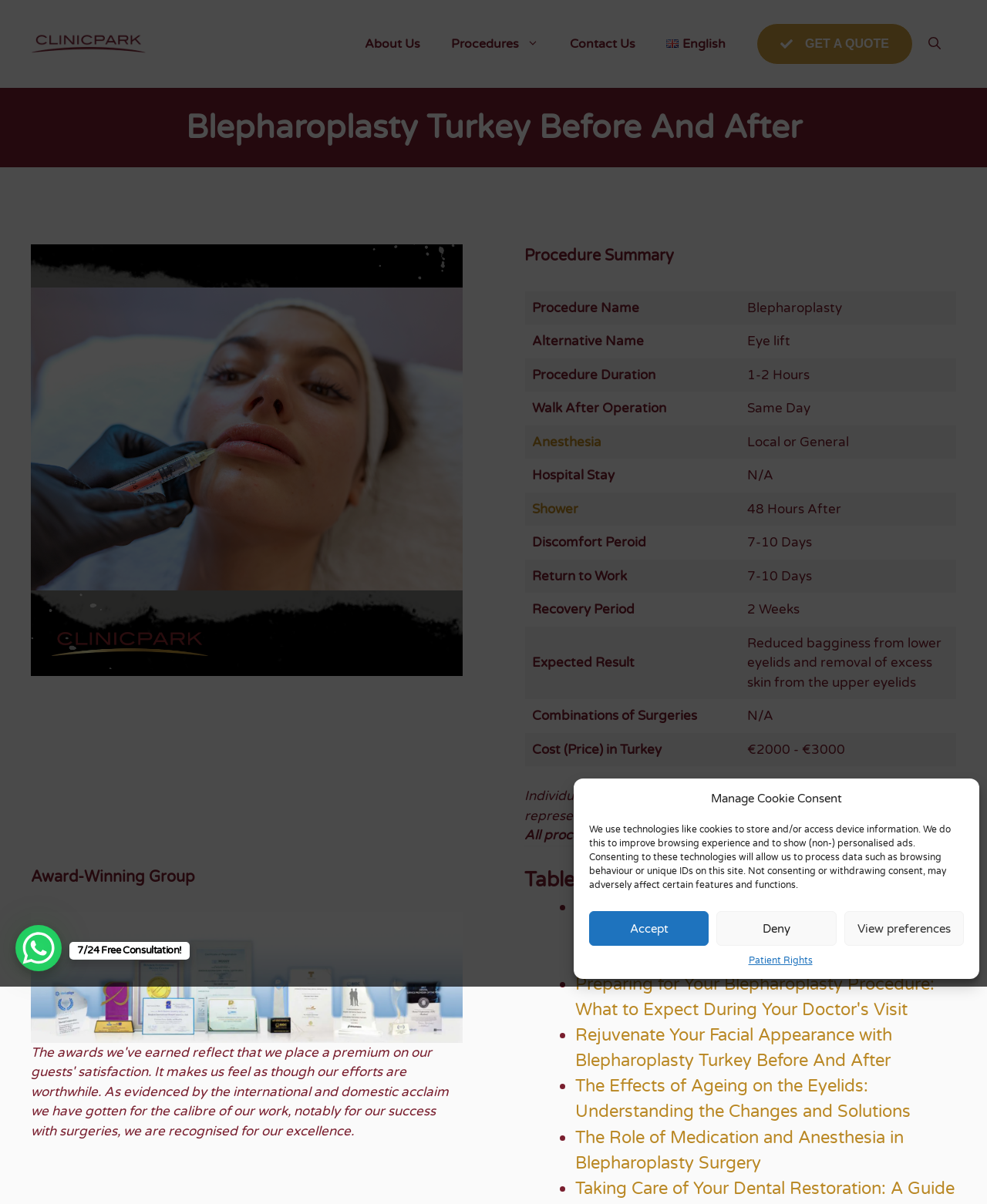Using the webpage screenshot, find the UI element described by Procedures. Provide the bounding box coordinates in the format (top-left x, top-left y, bottom-right x, bottom-right y), ensuring all values are floating point numbers between 0 and 1.

[0.442, 0.017, 0.562, 0.056]